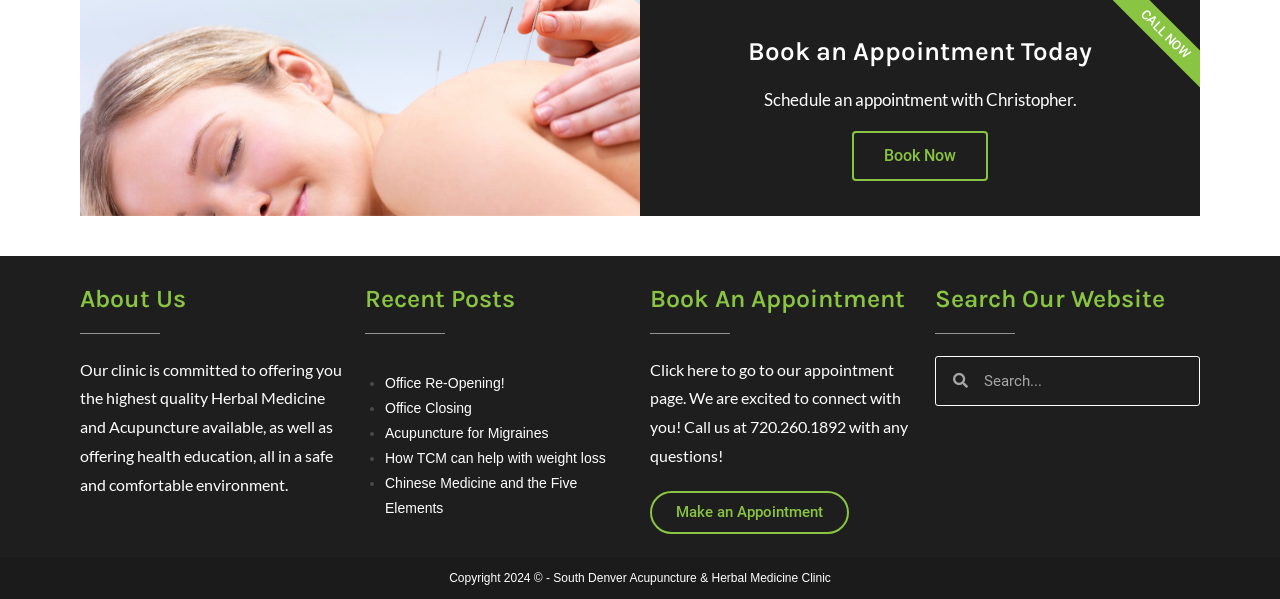What is the copyright year of the website?
Refer to the image and give a detailed answer to the question.

I found the copyright year at the bottom of the page, in the text 'Copyright 2024 © - South Denver Acupuncture & Herbal Medicine Clinic'.